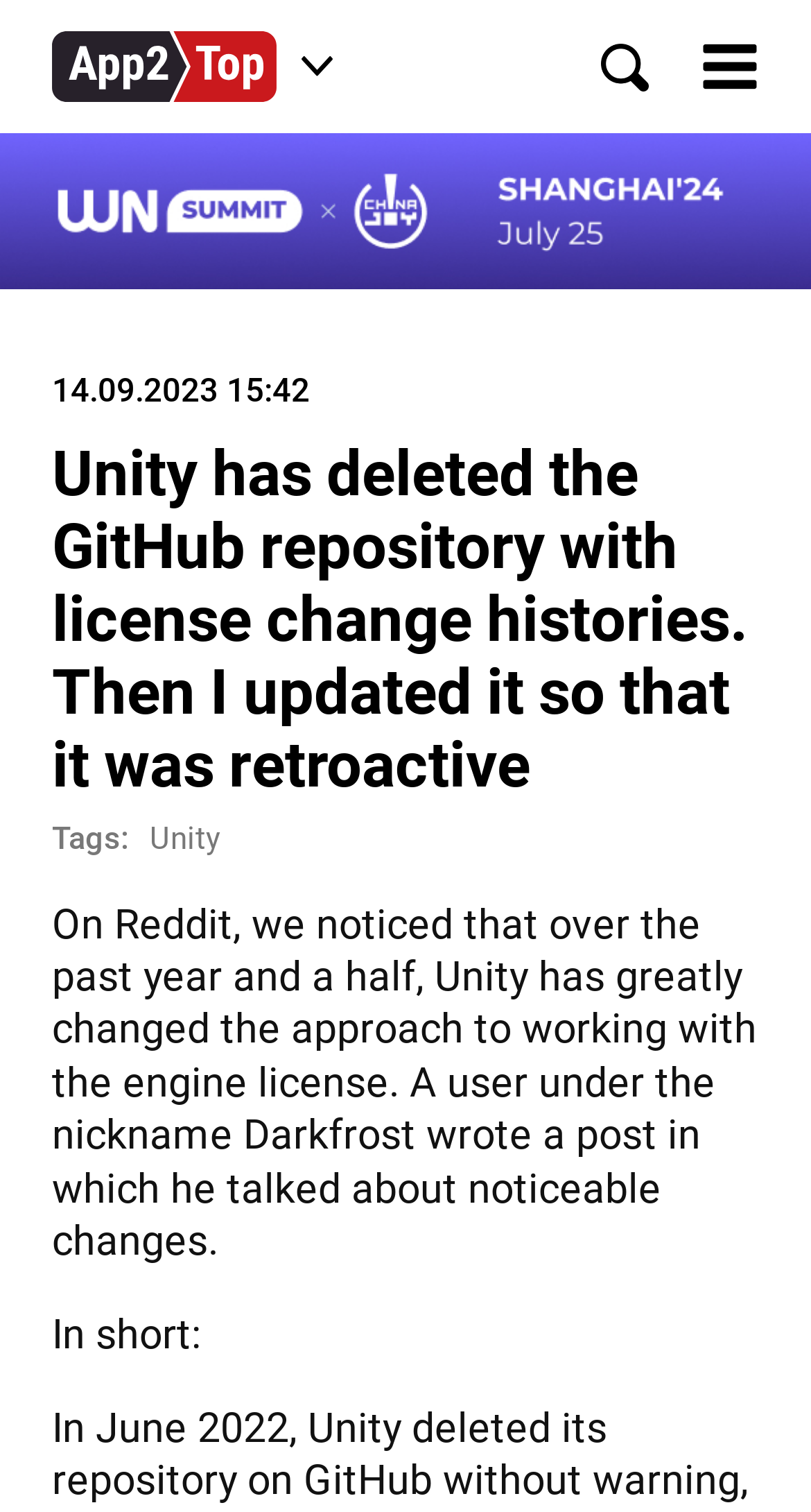Provide a brief response using a word or short phrase to this question:
How many headings are there in the main content?

3